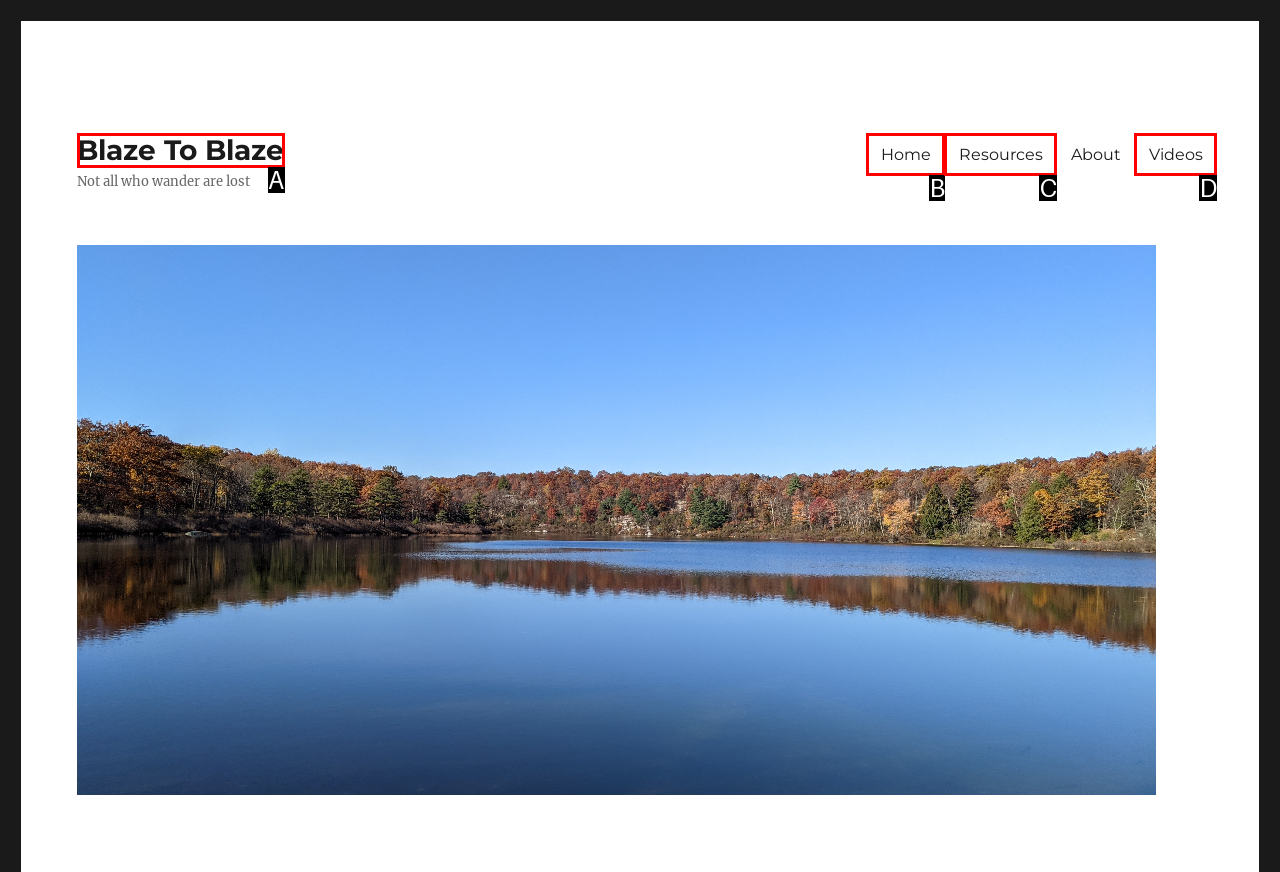Pick the option that corresponds to: Blaze To Blaze
Provide the letter of the correct choice.

A